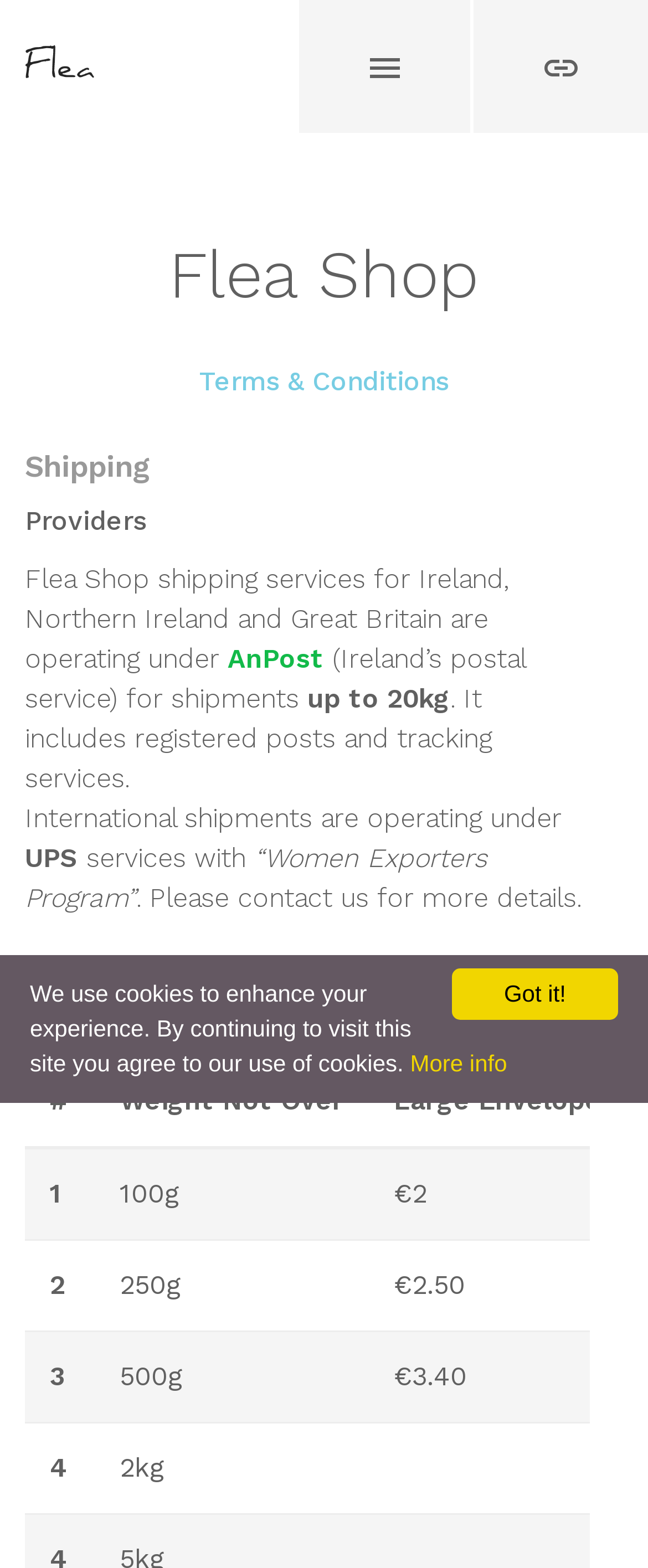What is the maximum weight for shipping in the first row of the table? Based on the image, give a response in one word or a short phrase.

100g